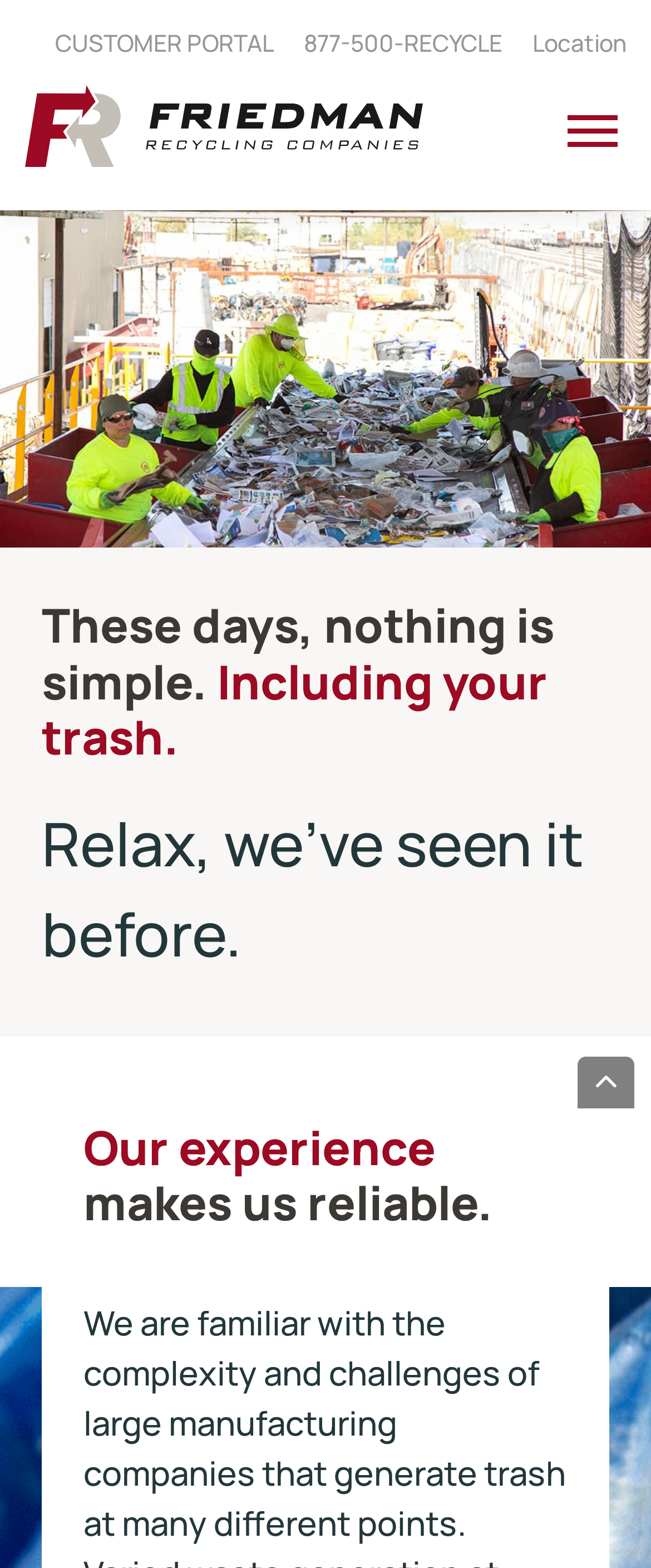What is the company name?
Analyze the screenshot and provide a detailed answer to the question.

The company name can be found in the top-left corner of the webpage, where it is written as 'Solid Waste Management | Friedman Recycling'. It is also mentioned in the link 'Friedman Recycling' and the image 'Friedman Recycling'.